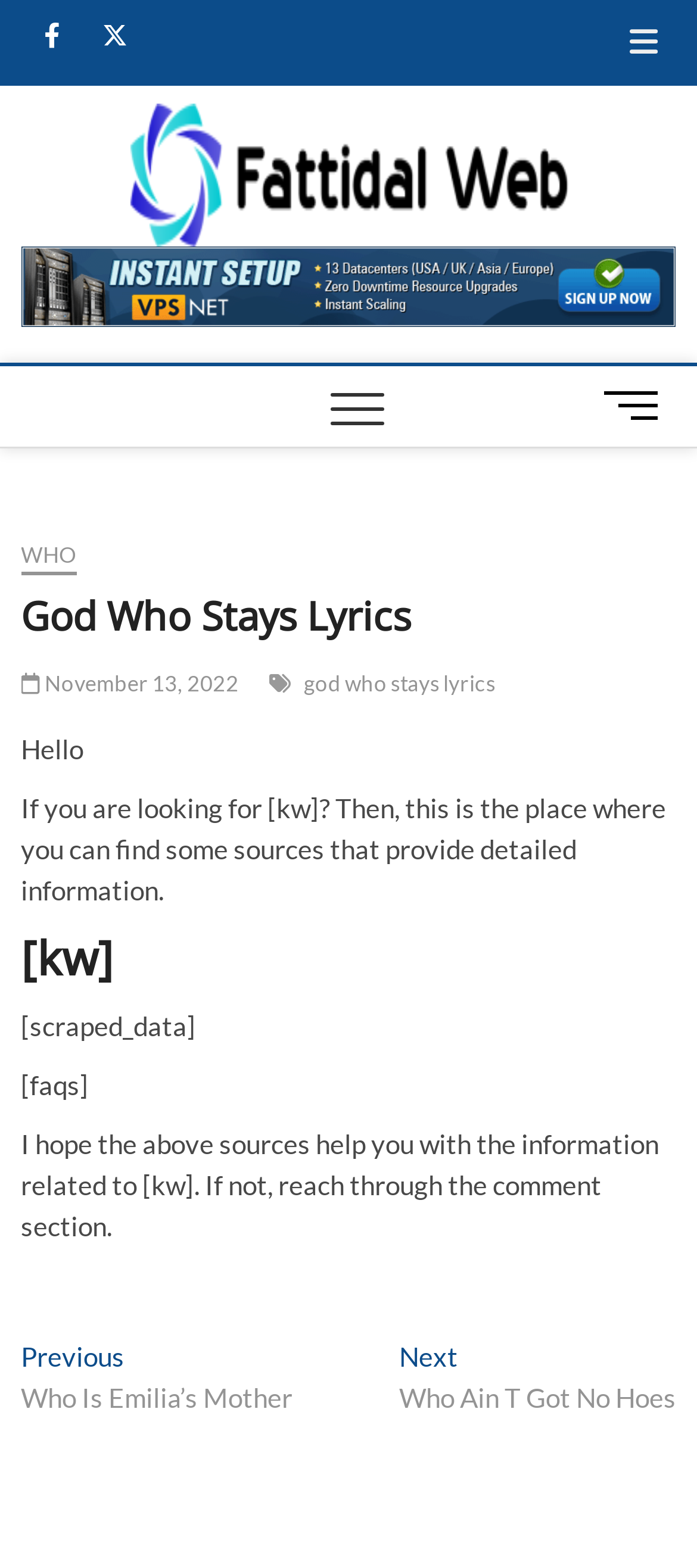Locate the bounding box coordinates of the element to click to perform the following action: 'Click on the Facebook link'. The coordinates should be given as four float values between 0 and 1, in the form of [left, top, right, bottom].

[0.03, 0.003, 0.12, 0.043]